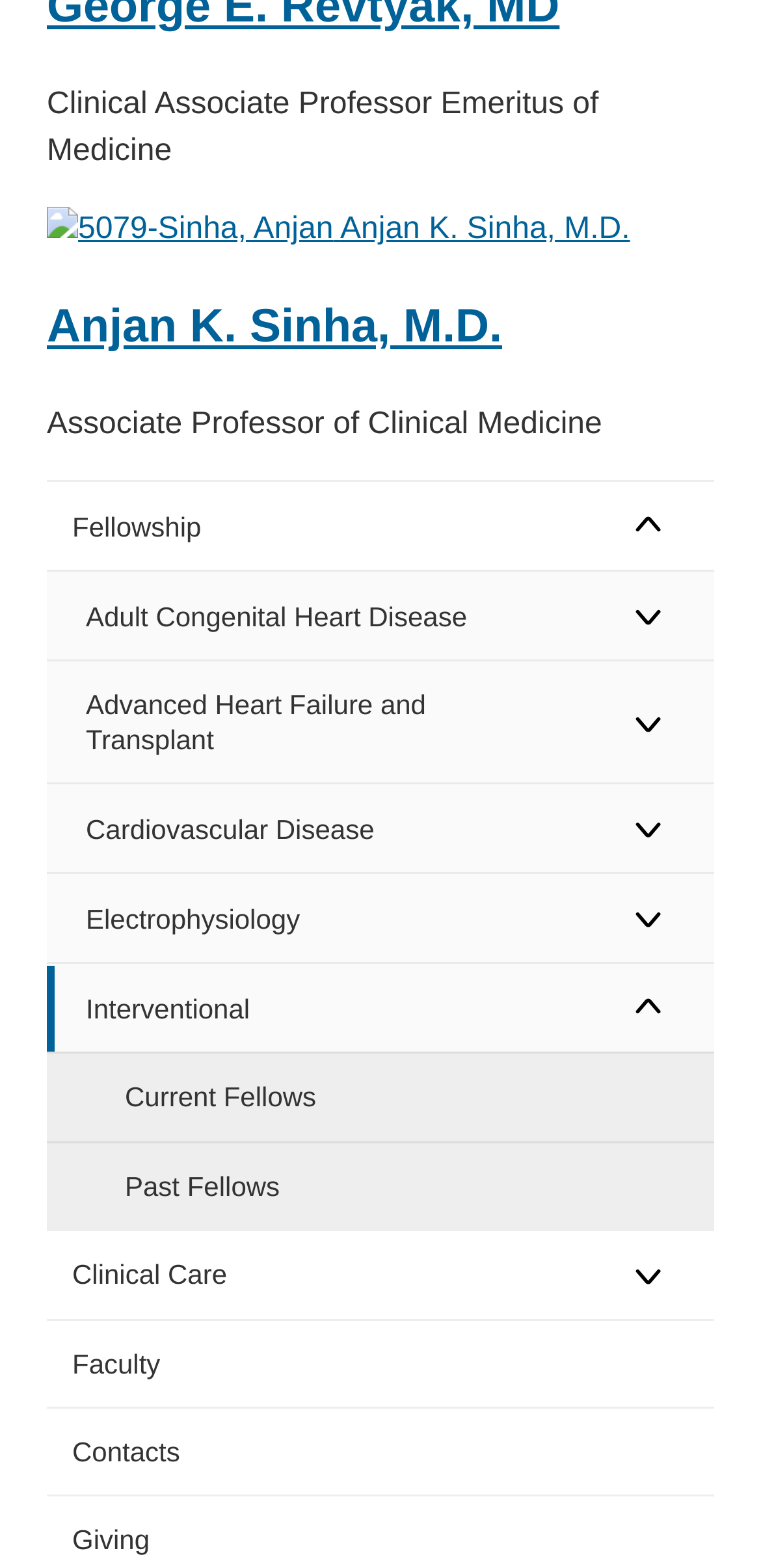Provide the bounding box coordinates for the area that should be clicked to complete the instruction: "Expand the fellowship menu".

[0.062, 0.308, 0.763, 0.363]